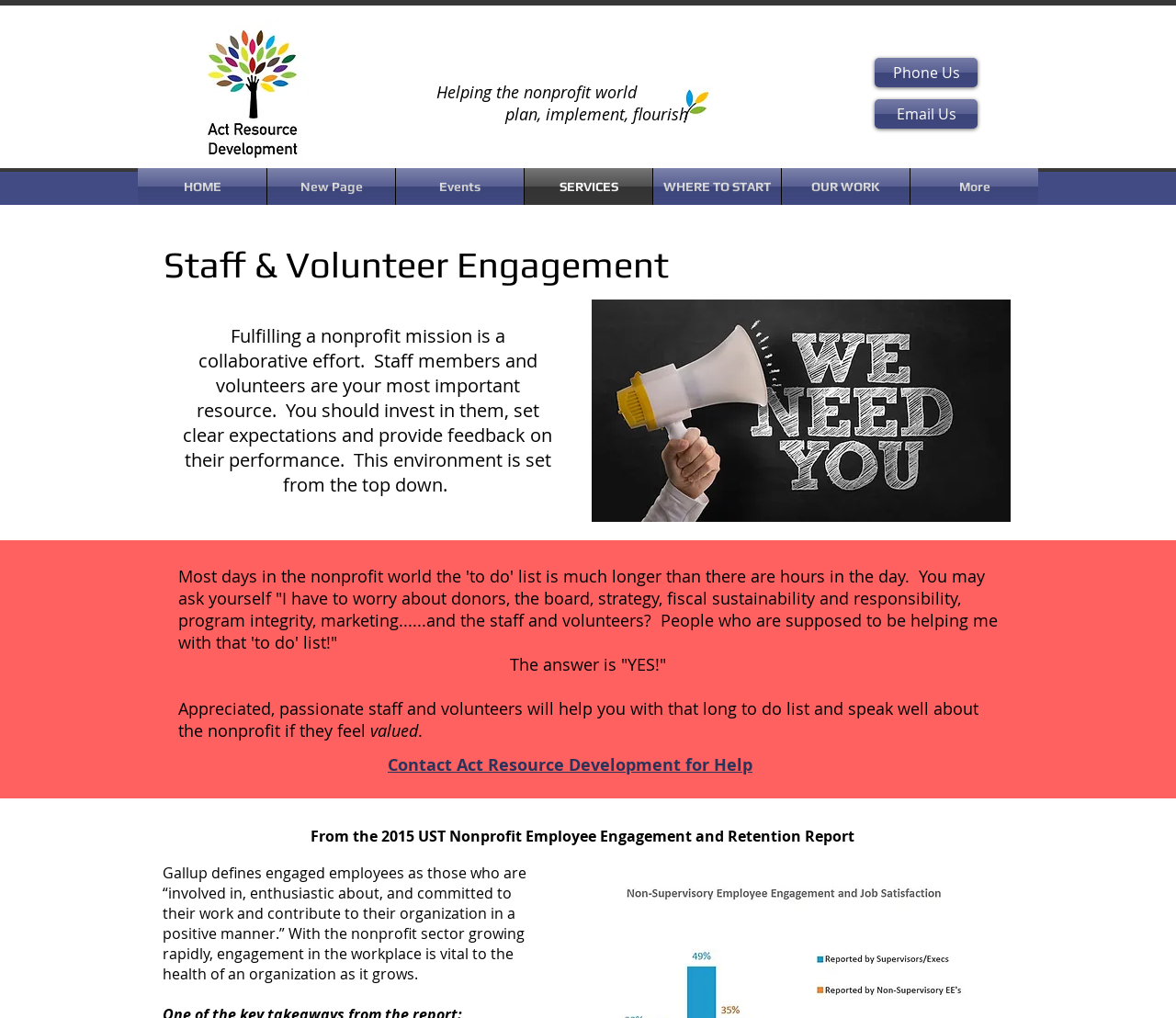Identify the bounding box coordinates of the clickable region required to complete the instruction: "Click the Jan 3, 2024 link". The coordinates should be given as four float numbers within the range of 0 and 1, i.e., [left, top, right, bottom].

None